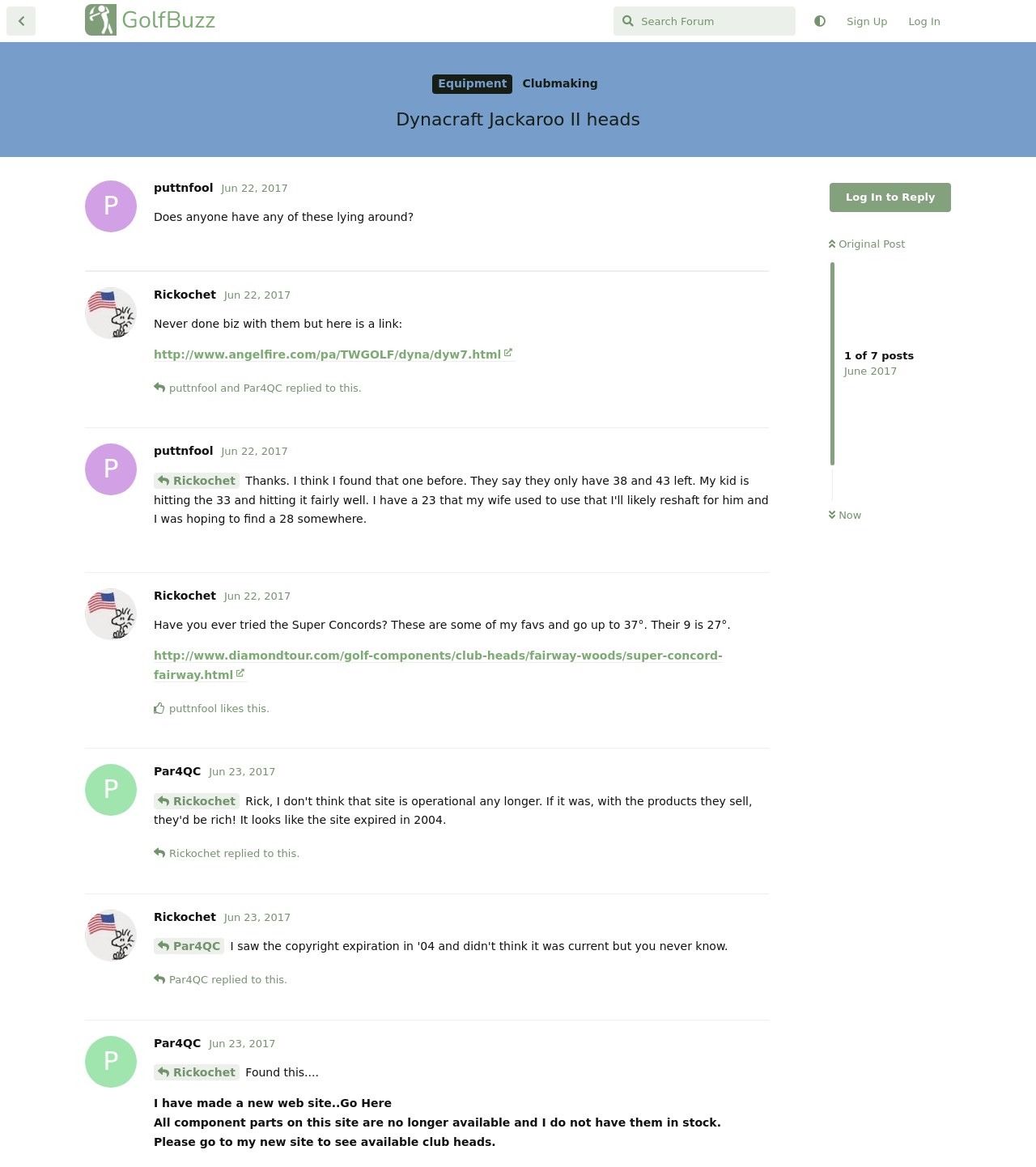Please determine the bounding box of the UI element that matches this description: Toggle forum theme. The coordinates should be given as (top-left x, top-left y, bottom-right x, bottom-right y), with all values between 0 and 1.

[0.776, 0.006, 0.807, 0.031]